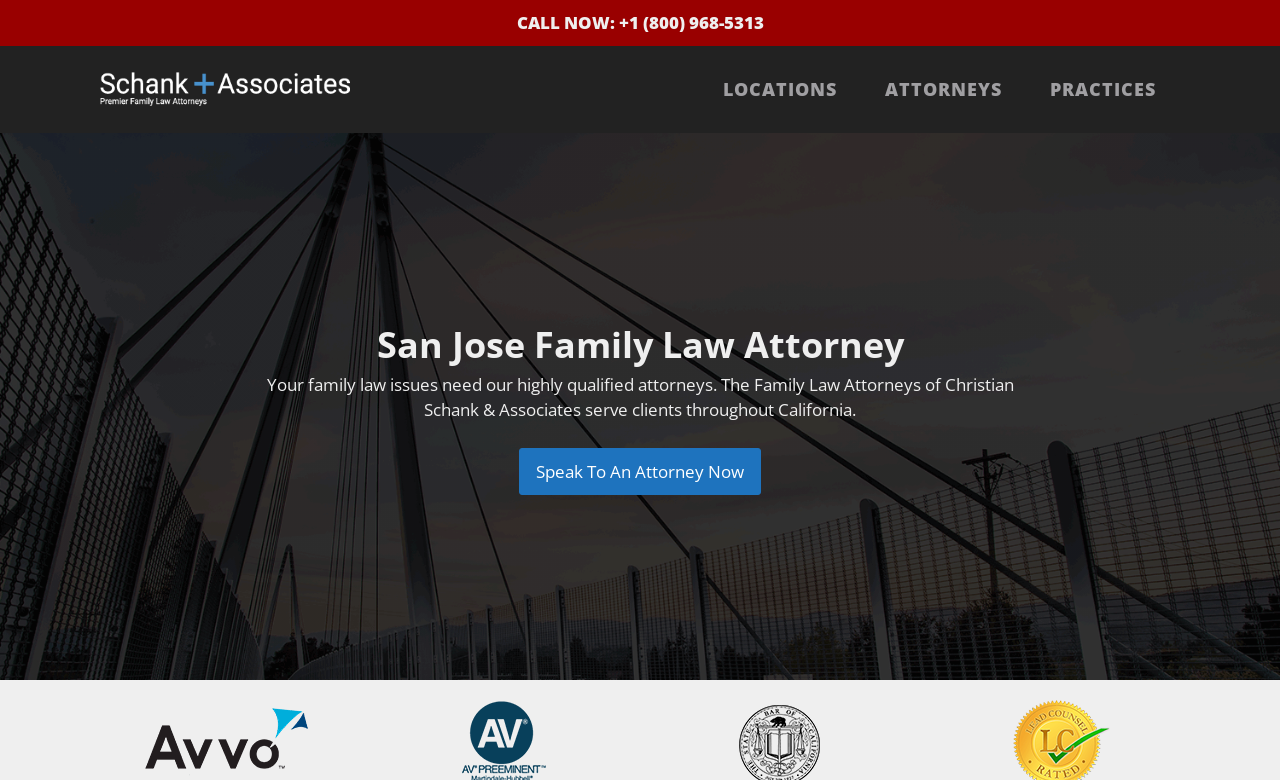Explain the webpage in detail.

The webpage is about the Family Law Offices of Christian Schank & Associates, a law firm based in San Jose. At the top of the page, there is a prominent call-to-action link "CALL NOW: +1 (800) 968-5313" that spans the entire width of the page. Below this, there are three links aligned horizontally, labeled "LOCATIONS", "ATTORNEYS", and "PRACTICES", which likely serve as navigation links to different sections of the website.

The main heading "San Jose Family Law Attorney" is centered on the page, followed by a paragraph of text that describes the law firm's services, stating that they have highly qualified attorneys serving clients throughout California. This text is positioned below the navigation links and above a call-to-action link "Speak To An Attorney Now", which is centered on the page.